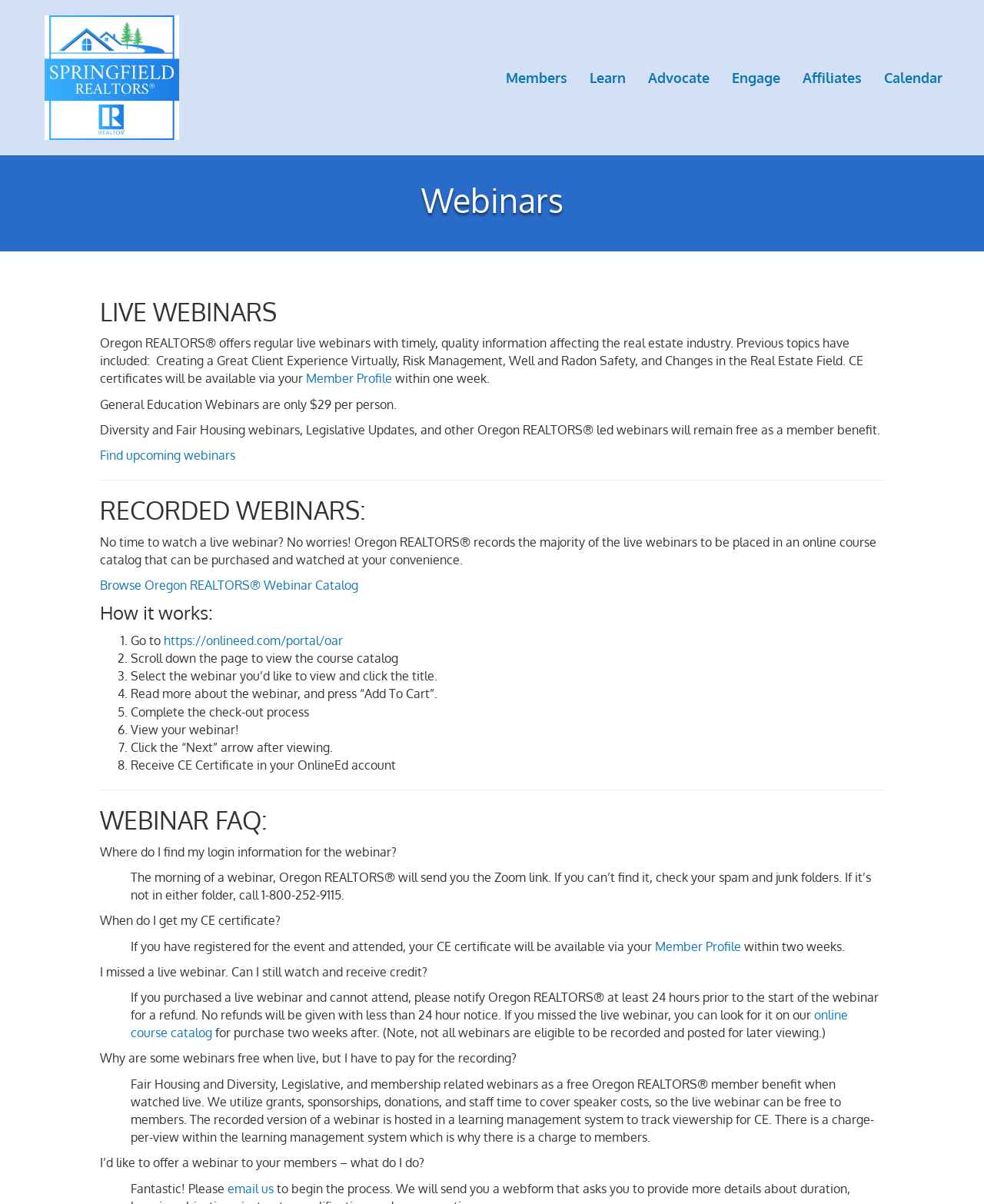Predict the bounding box coordinates of the area that should be clicked to accomplish the following instruction: "Search for something". The bounding box coordinates should consist of four float numbers between 0 and 1, i.e., [left, top, right, bottom].

None